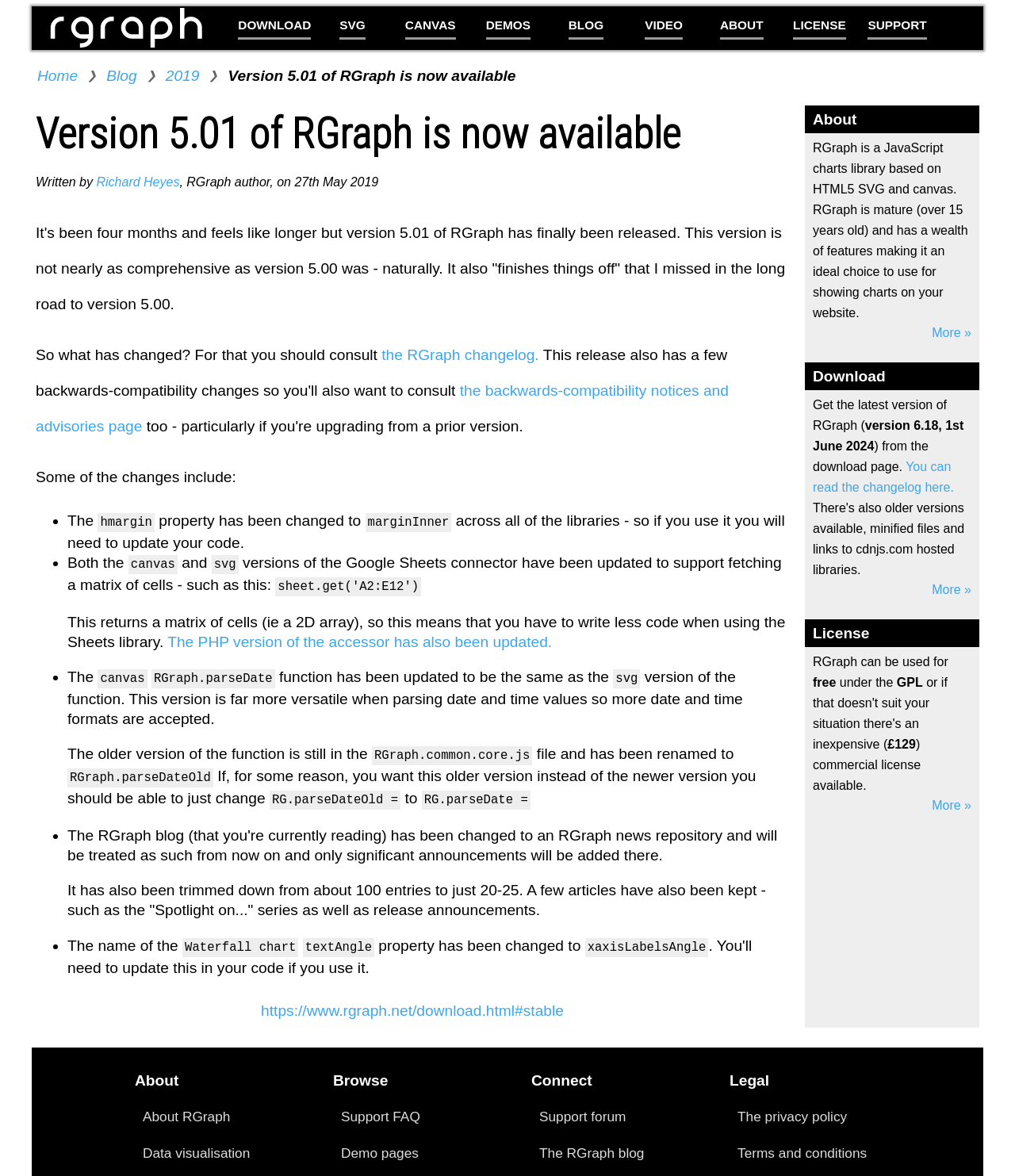Please determine the bounding box coordinates of the section I need to click to accomplish this instruction: "Check the blog".

[0.105, 0.057, 0.135, 0.071]